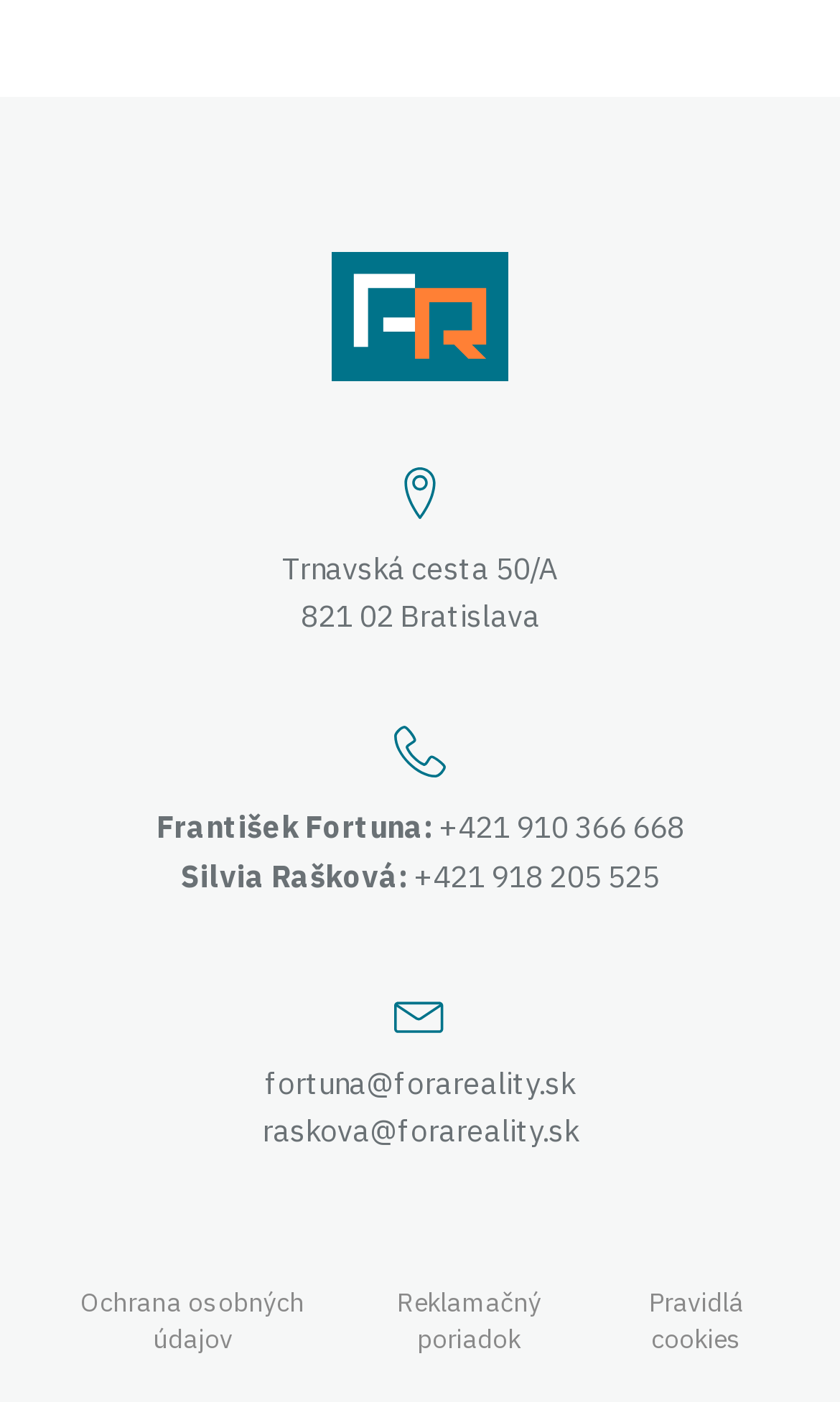What is the email address of František Fortuna?
Answer with a single word or short phrase according to what you see in the image.

fortuna@forareality.sk